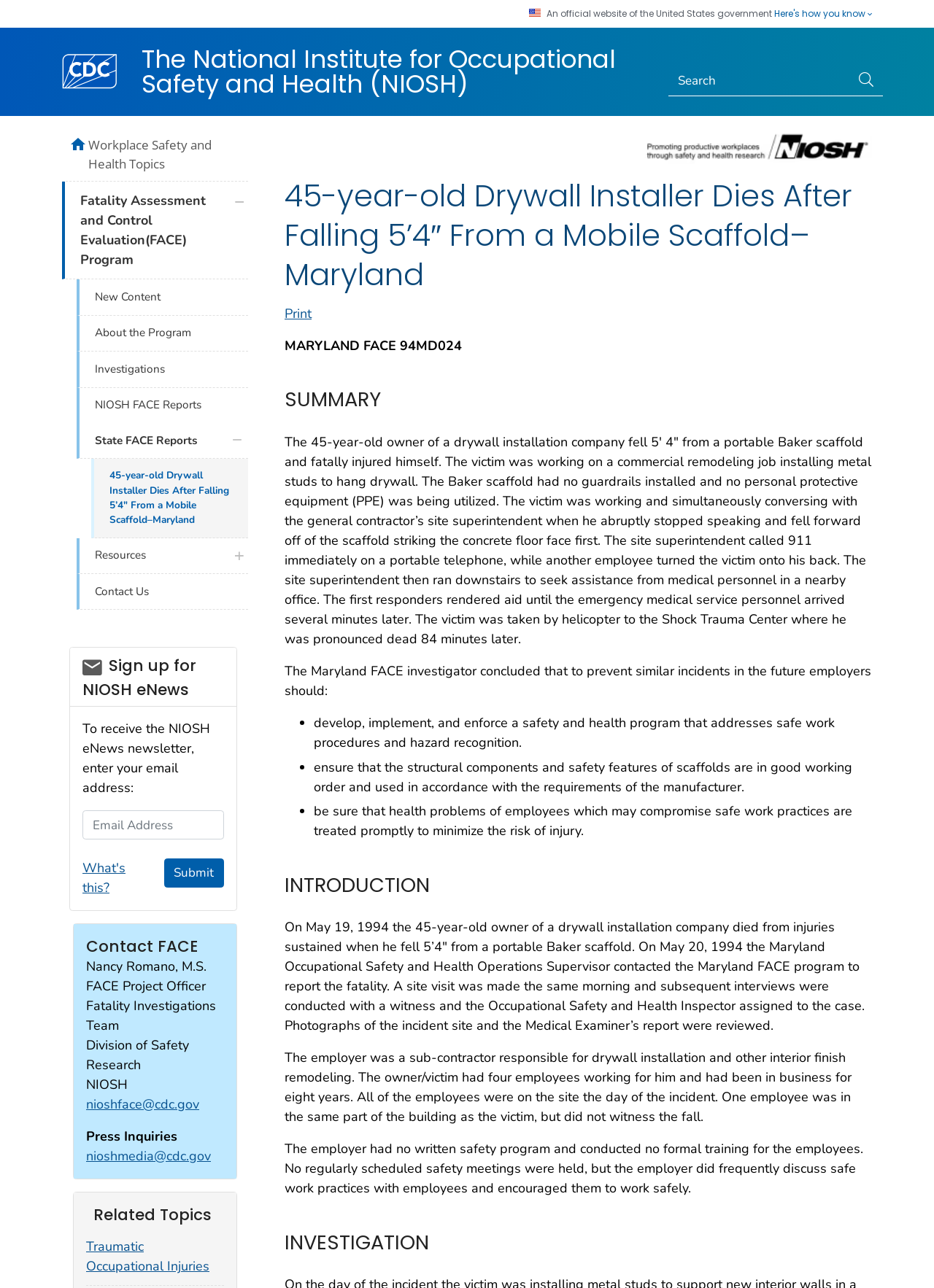Determine the bounding box coordinates for the area that should be clicked to carry out the following instruction: "Go to Hamrick Avenue homepage".

None